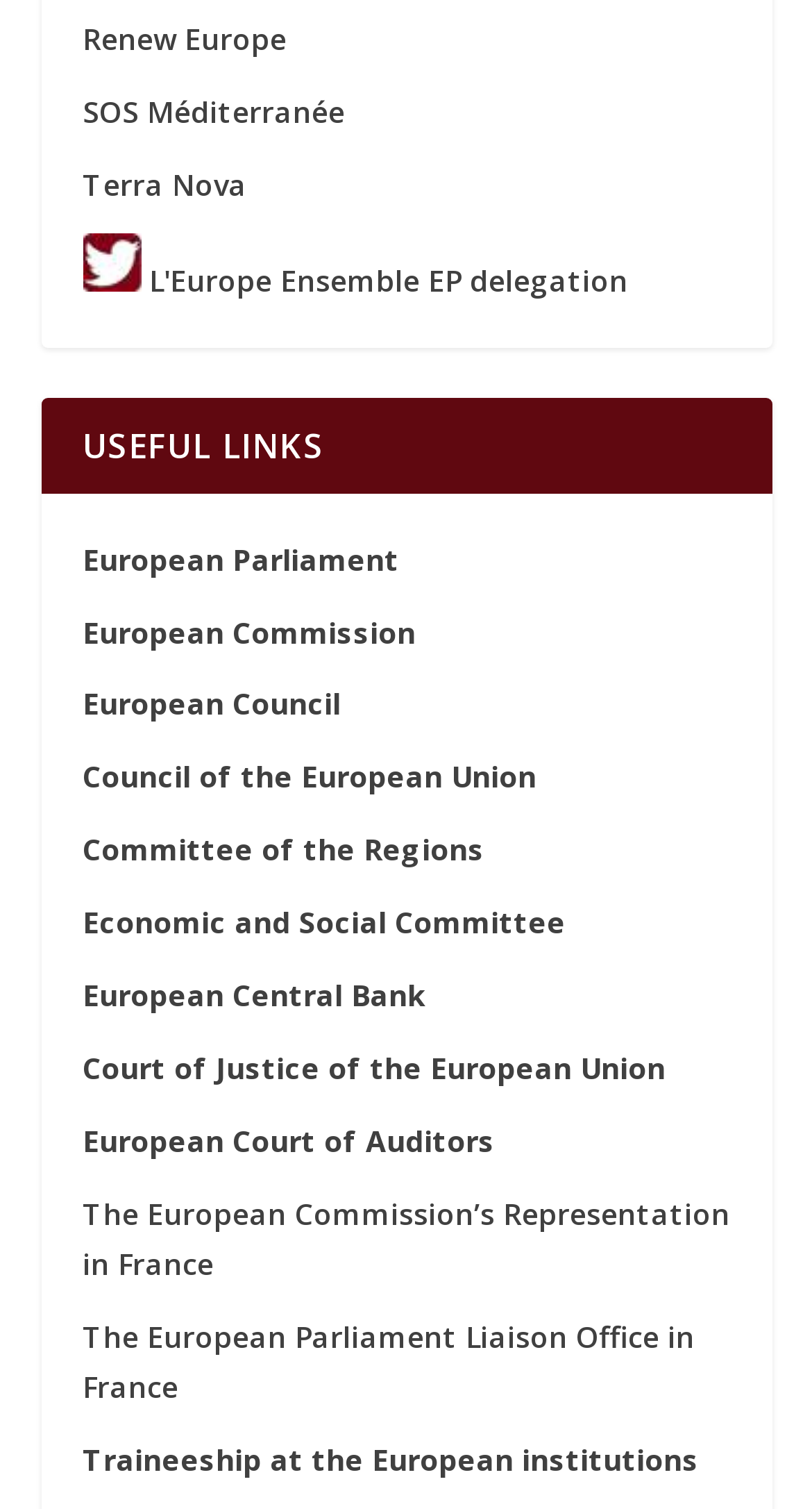Provide a brief response to the question below using one word or phrase:
How many links have 'European' in their text?

7